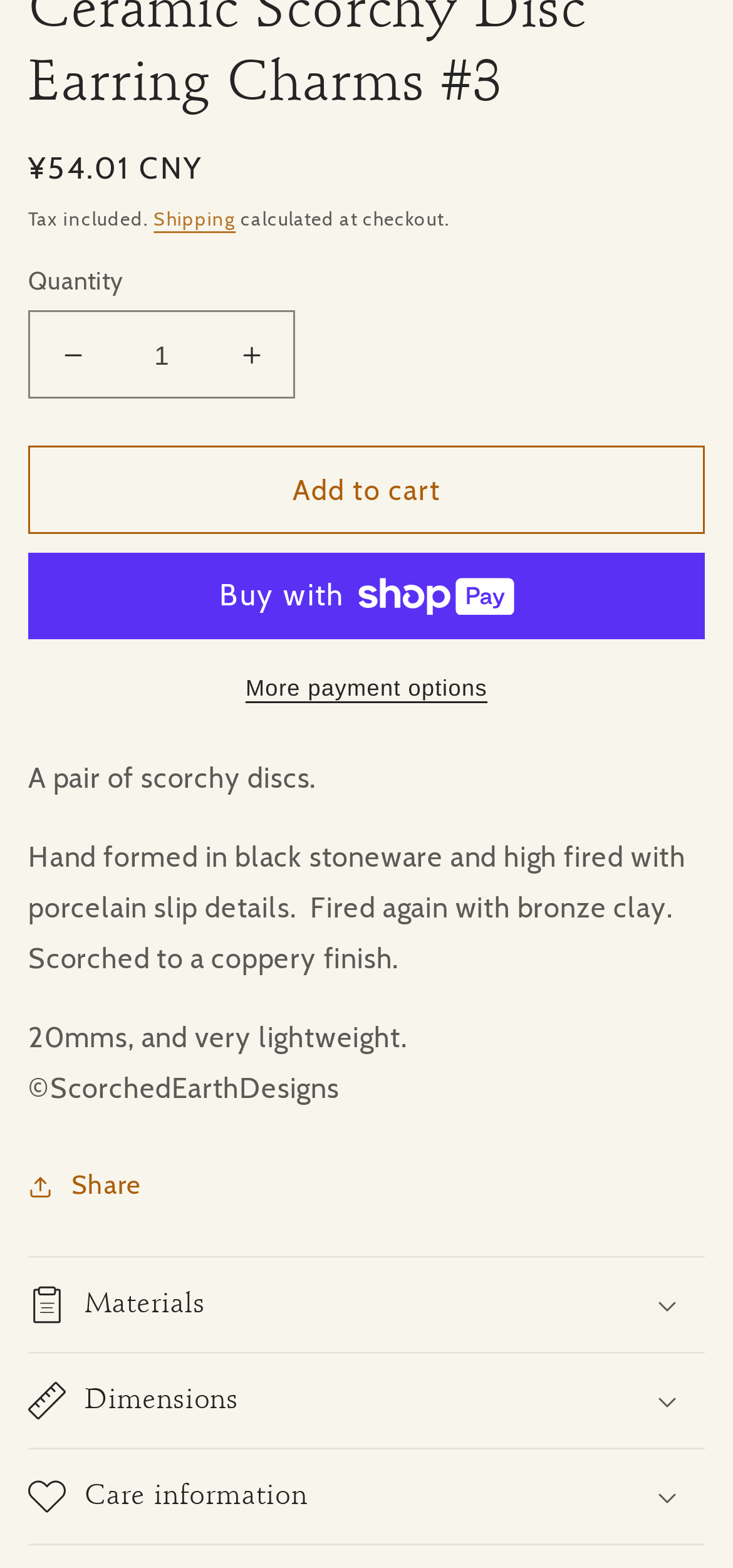Find the bounding box coordinates for the element that must be clicked to complete the instruction: "Click on Home". The coordinates should be four float numbers between 0 and 1, indicated as [left, top, right, bottom].

None